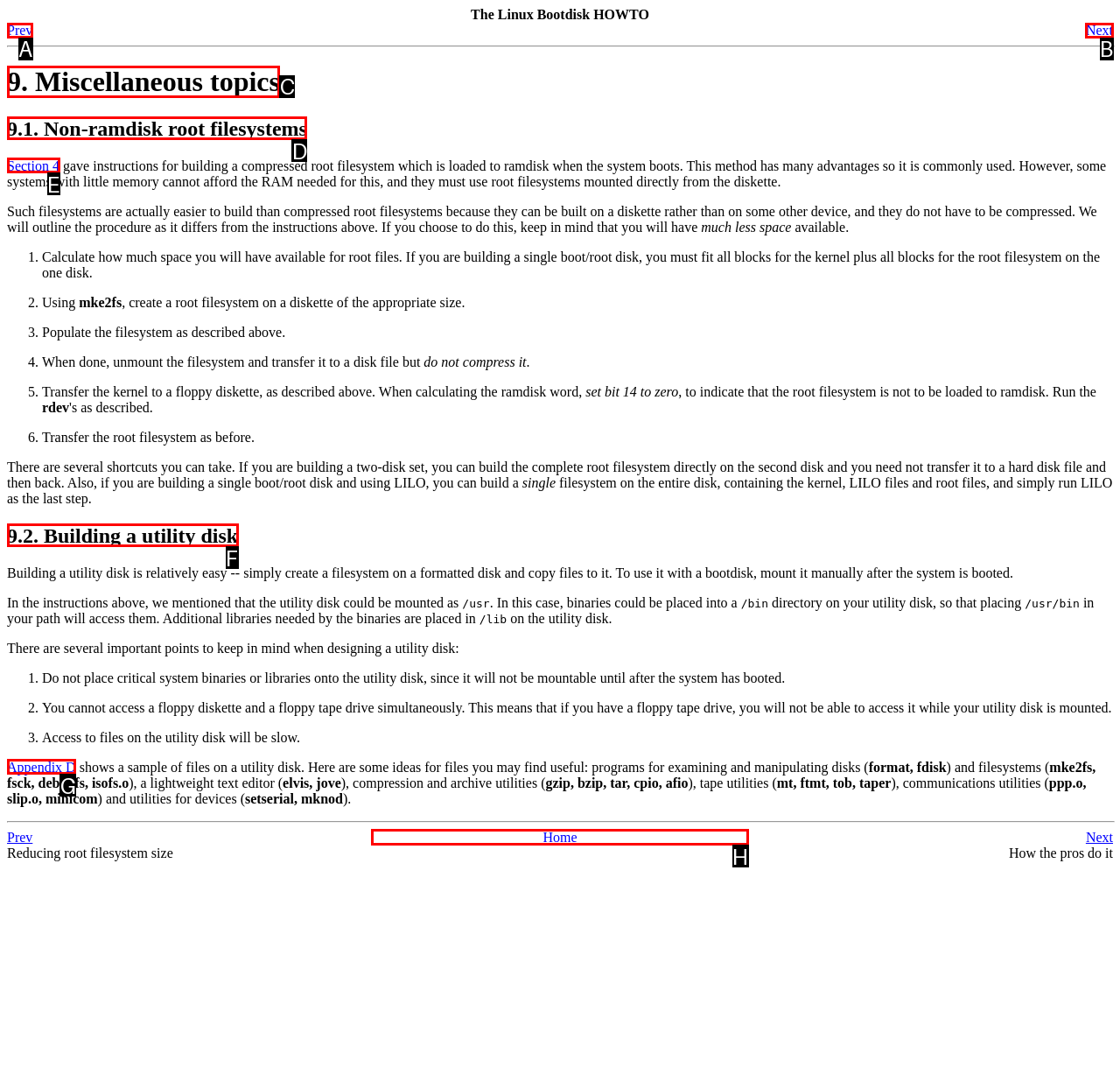Identify the HTML element to click to execute this task: Click on 'Home' Respond with the letter corresponding to the proper option.

H